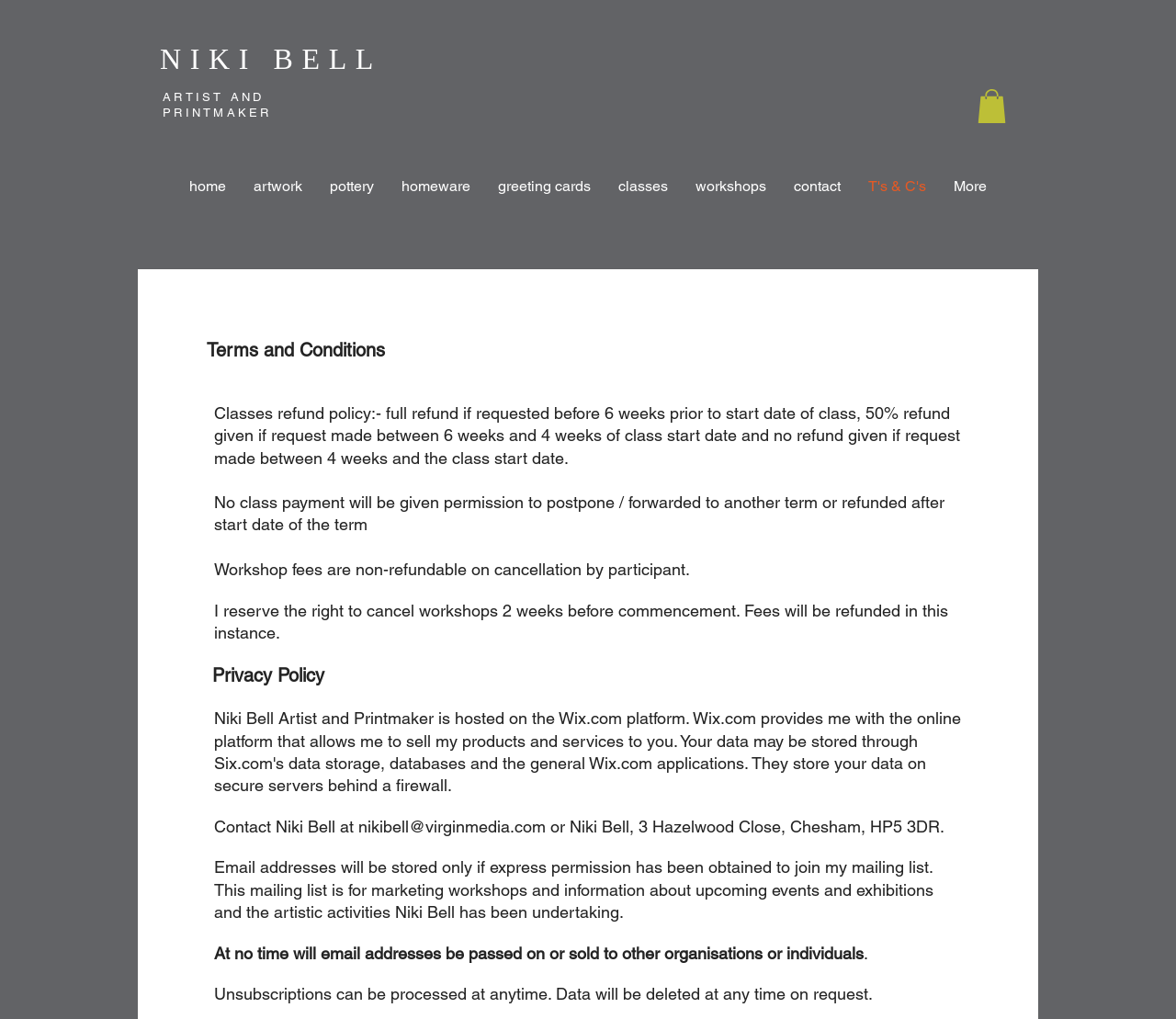Locate the bounding box coordinates of the element that needs to be clicked to carry out the instruction: "Read tech news". The coordinates should be given as four float numbers ranging from 0 to 1, i.e., [left, top, right, bottom].

None